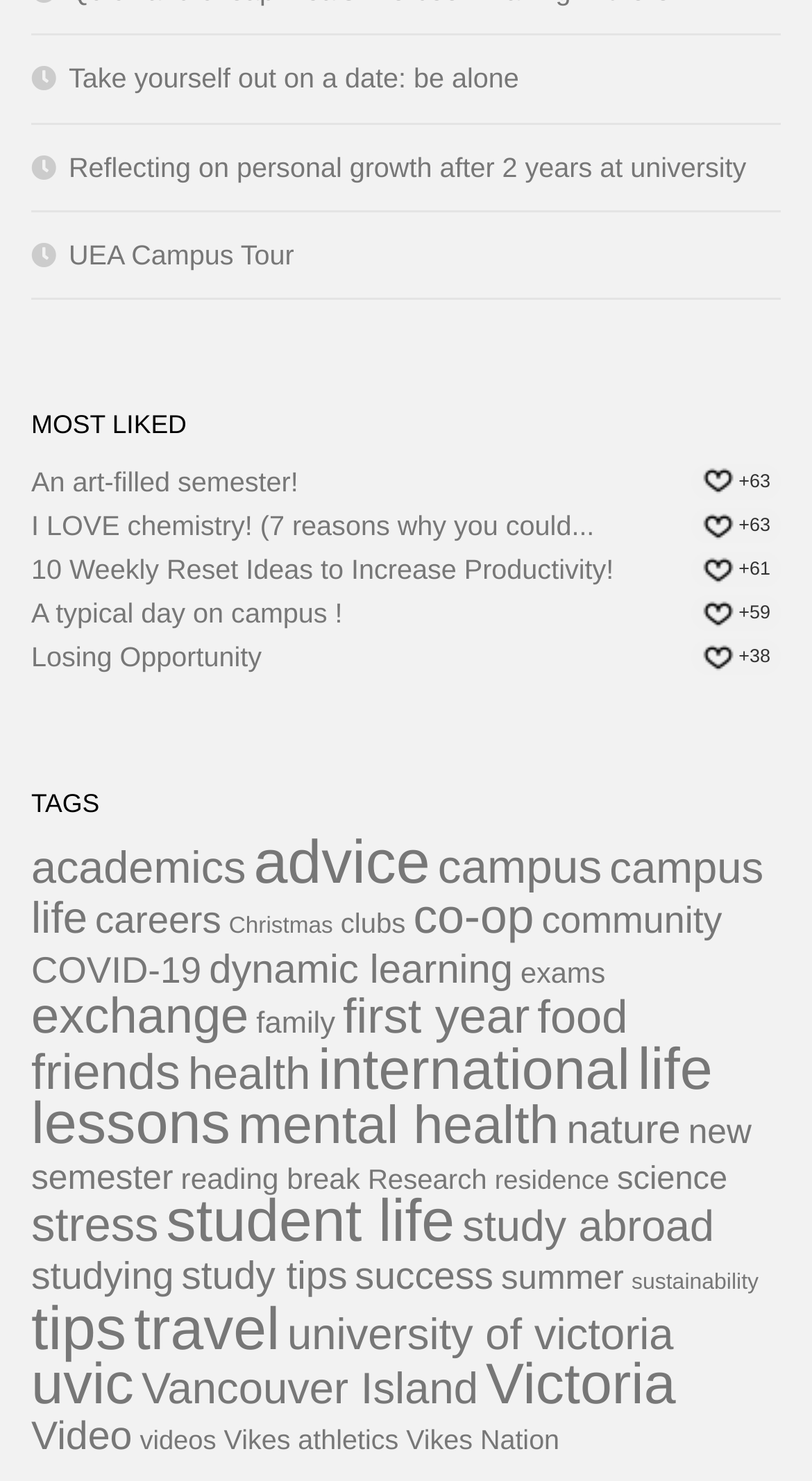Please give a short response to the question using one word or a phrase:
How many articles are there about university of victoria?

62